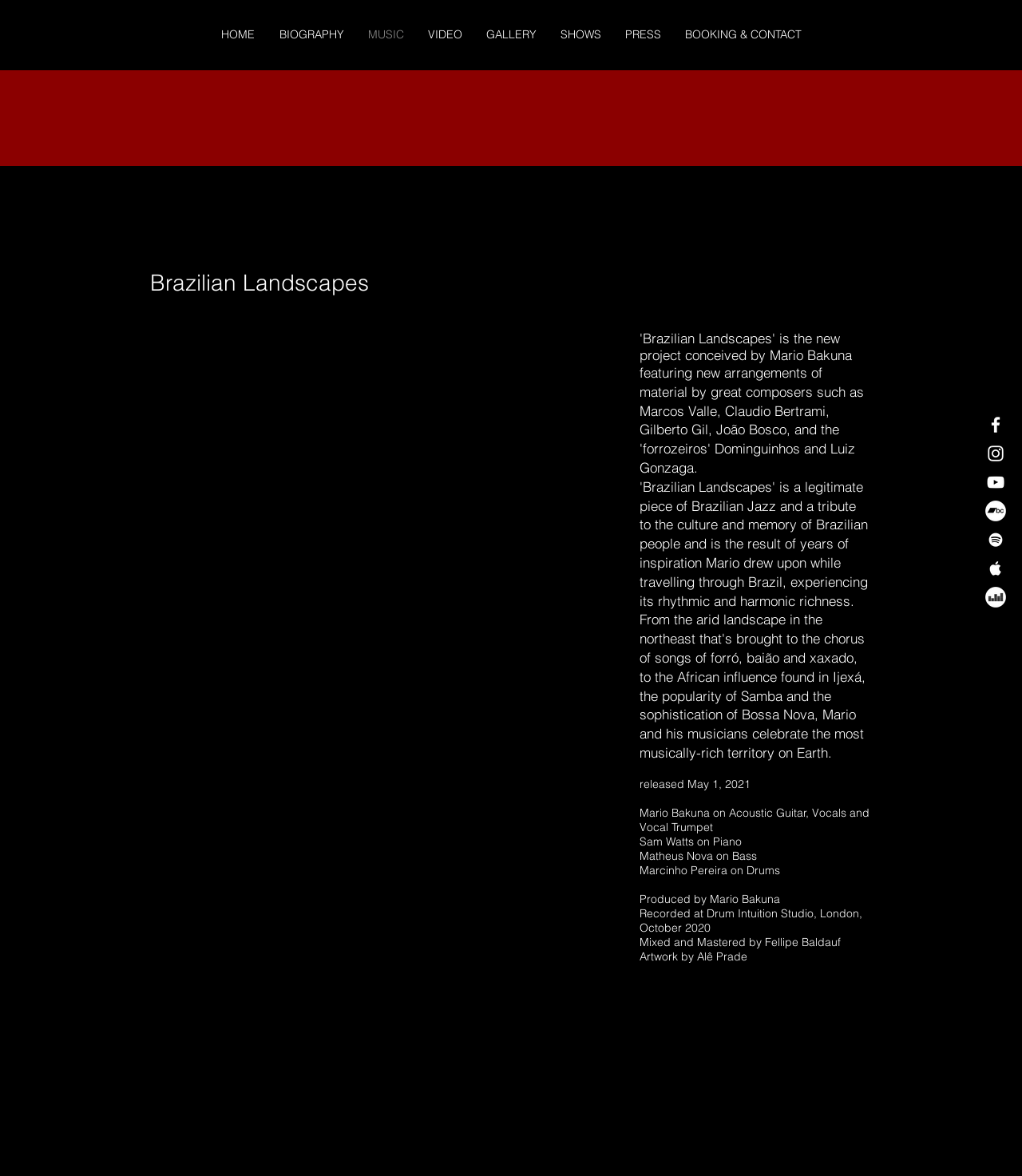Could you indicate the bounding box coordinates of the region to click in order to complete this instruction: "Click on BOOKING & CONTACT link".

[0.659, 0.02, 0.796, 0.039]